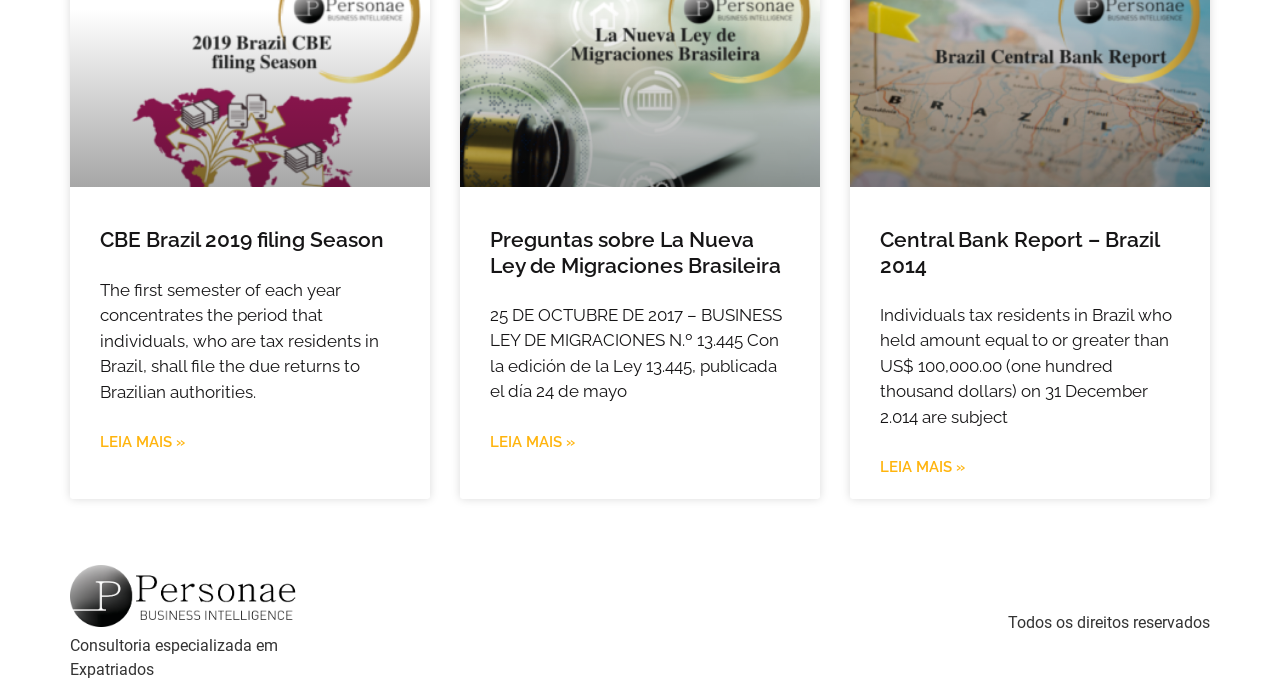From the webpage screenshot, identify the region described by CBE Brazil 2019 filing Season. Provide the bounding box coordinates as (top-left x, top-left y, bottom-right x, bottom-right y), with each value being a floating point number between 0 and 1.

[0.078, 0.326, 0.3, 0.362]